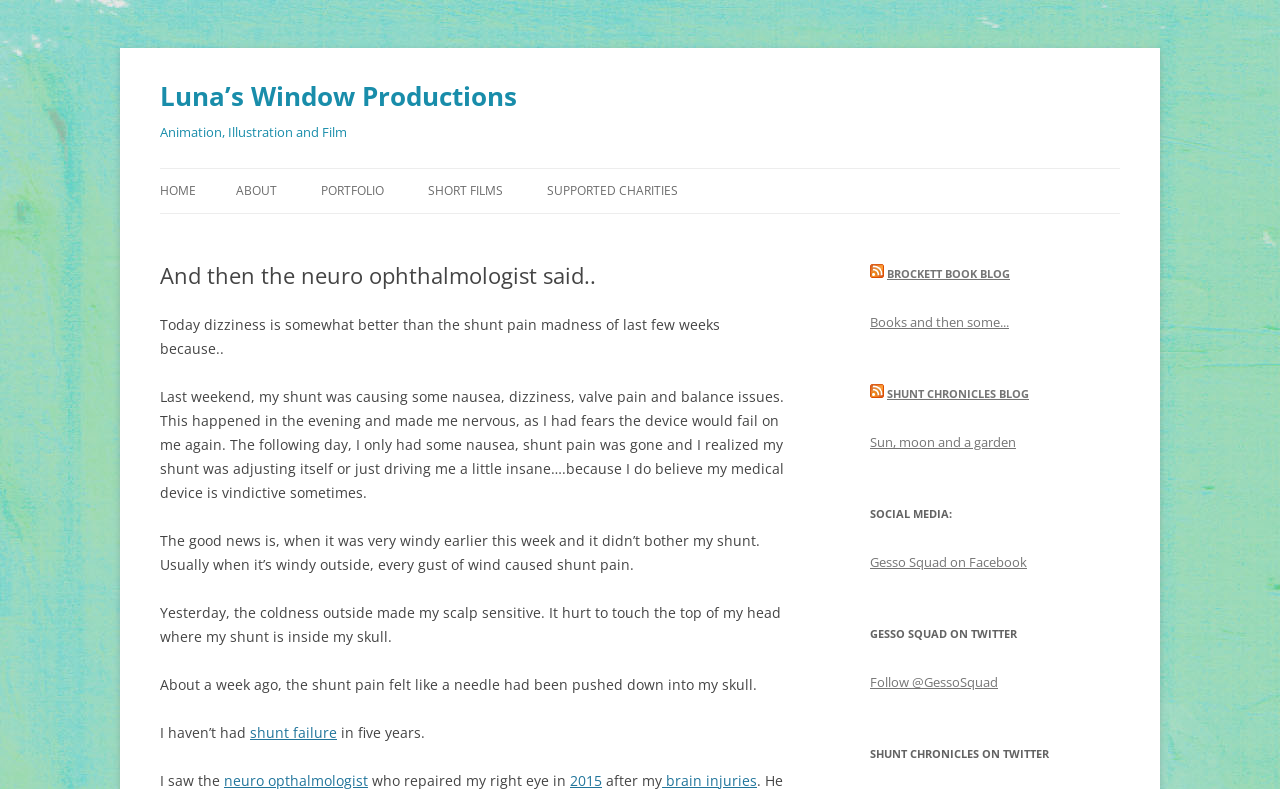Locate the UI element described by Gesso Squad on Facebook and provide its bounding box coordinates. Use the format (top-left x, top-left y, bottom-right x, bottom-right y) with all values as floating point numbers between 0 and 1.

[0.68, 0.701, 0.802, 0.724]